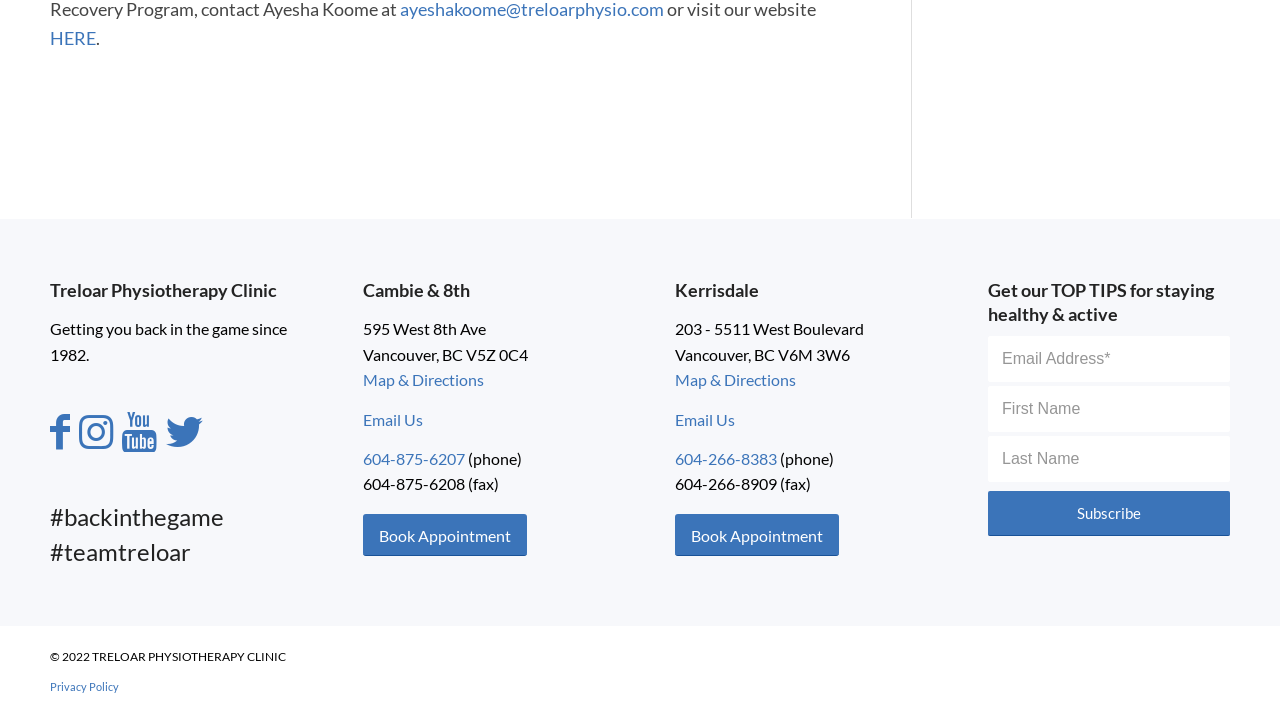Please answer the following question using a single word or phrase: 
What is the copyright year of the webpage?

2022